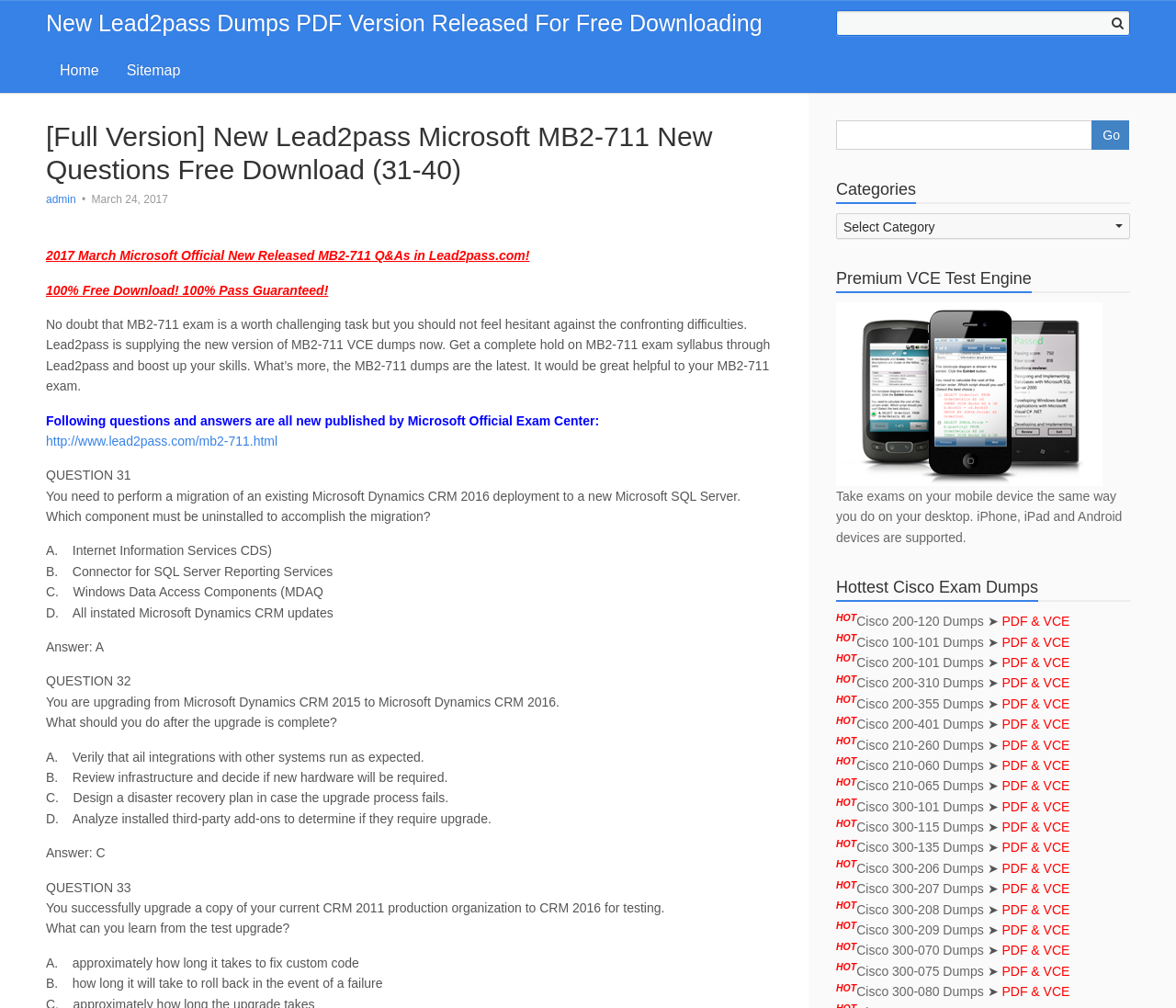Provide the bounding box coordinates of the HTML element described by the text: "Healthcare Reforms Breaking News USA".

None